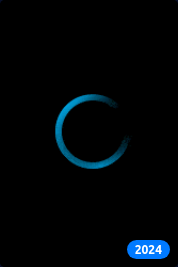Craft a thorough explanation of what is depicted in the image.

The image features a stylized loading animation, represented by a circular icon with a glowing blue hue. It is set against a black background, creating a modern and sleek aesthetic. In the bottom right corner, the year "2024" is displayed in bold white font within a blue bubble, suggesting that this visual may be associated with upcoming content or features scheduled for release in that year. The overall design emphasizes a contemporary digital experience, likely relating to streaming or multimedia applications.